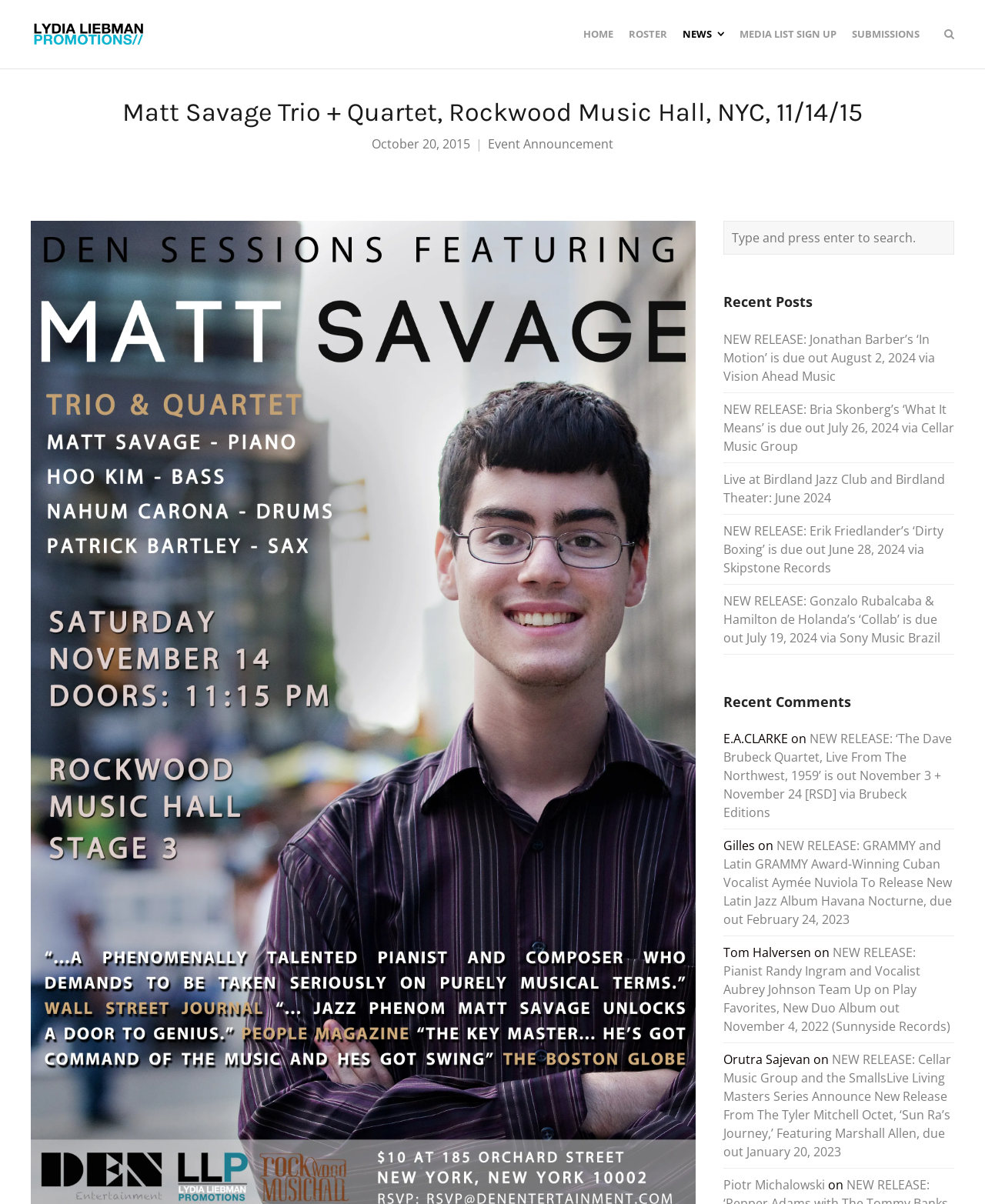Determine and generate the text content of the webpage's headline.

Matt Savage Trio + Quartet, Rockwood Music Hall, NYC, 11/14/15